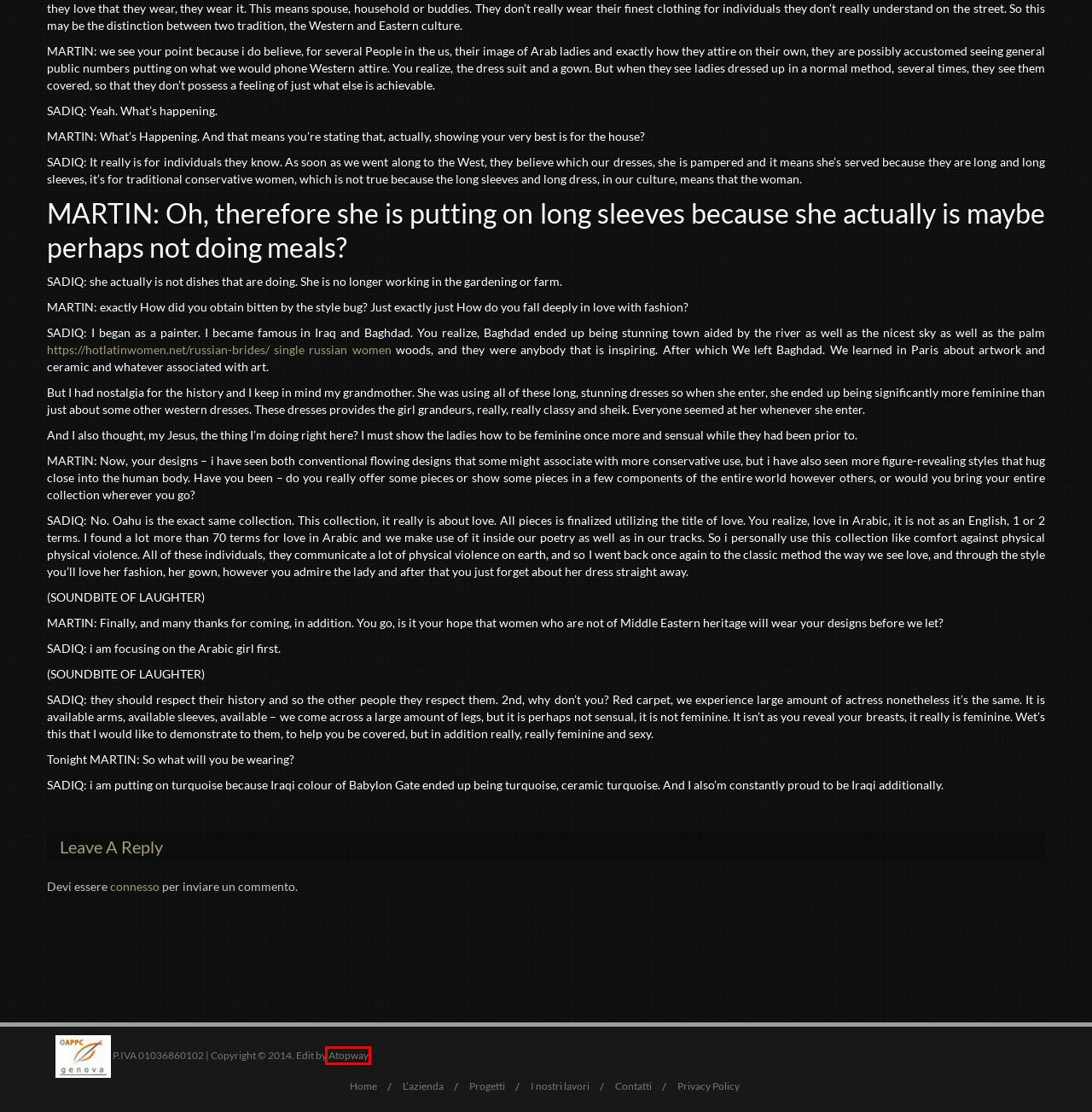You are given a screenshot of a webpage within which there is a red rectangle bounding box. Please choose the best webpage description that matches the new webpage after clicking the selected element in the bounding box. Here are the options:
A. Falegnameria Pesce » Russian Mail Order Bride
B. Falegnameria Pesce » Contatti
C. Falegnameria Pesce » I nostri lavori
D. Atopway.it - Homepage
E. Falegnameria Pesce
F. Accedi ‹ Falegnameria Pesce — WordPress
G. Falegnameria Pesce » Progetti
H. Falegnameria Pesce » Privacy Policy

D